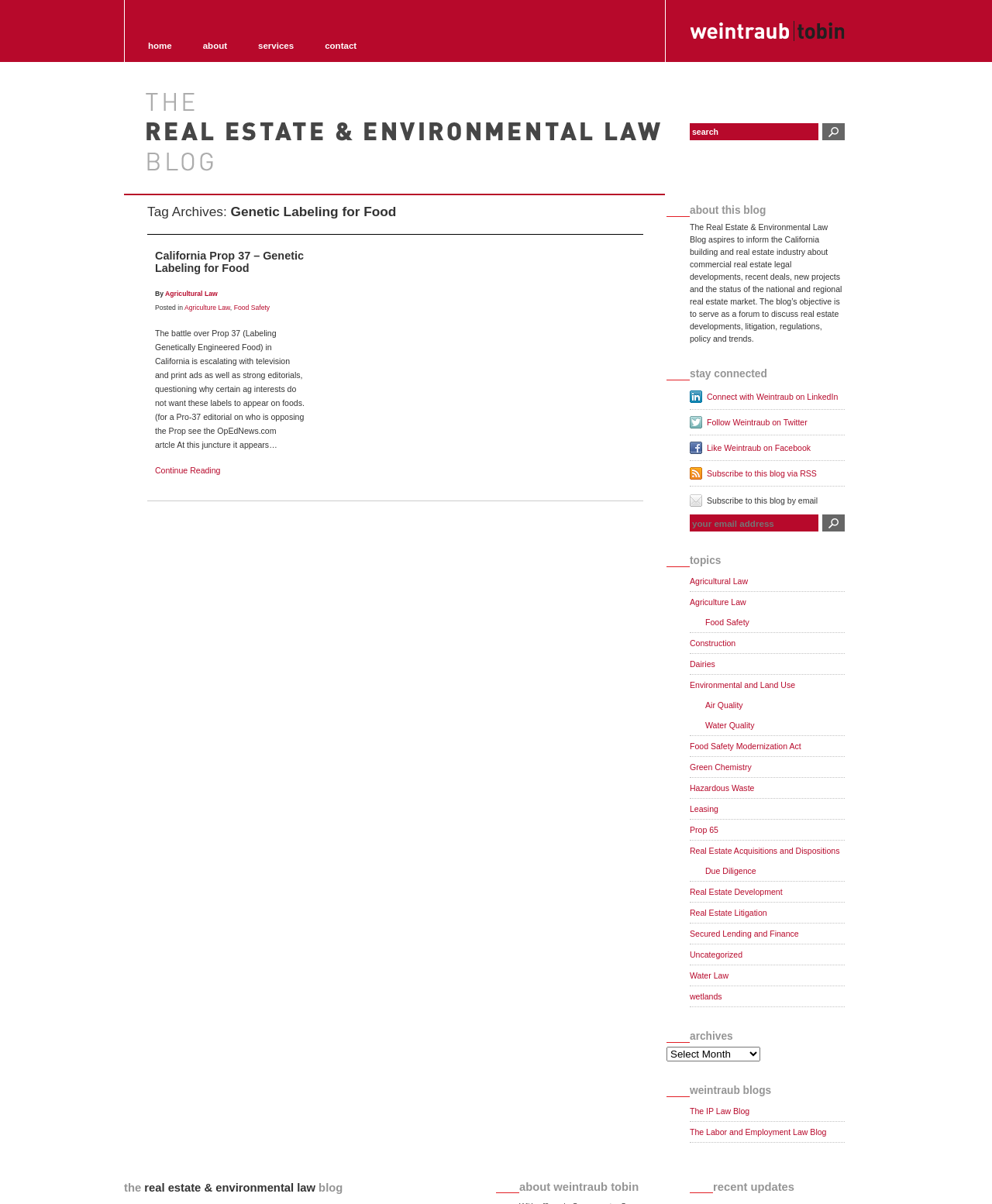Find the bounding box coordinates of the area that needs to be clicked in order to achieve the following instruction: "subscribe to this blog by email". The coordinates should be specified as four float numbers between 0 and 1, i.e., [left, top, right, bottom].

[0.695, 0.407, 0.852, 0.424]